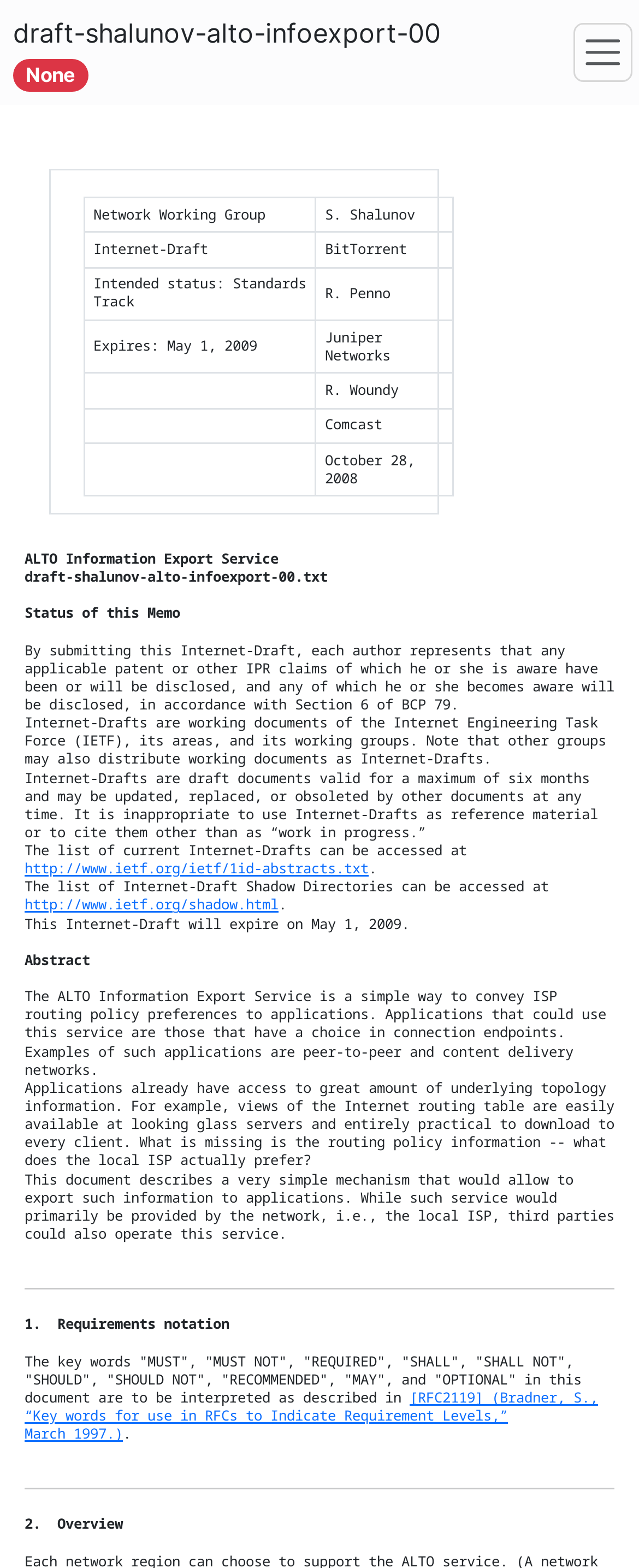Please study the image and answer the question comprehensively:
What is the maximum validity period of Internet-Drafts?

The webpage mentions that Internet-Drafts are draft documents valid for a maximum of six months and may be updated, replaced, or obsoleted by other documents at any time. This is evident from the section explaining the status of the memo.